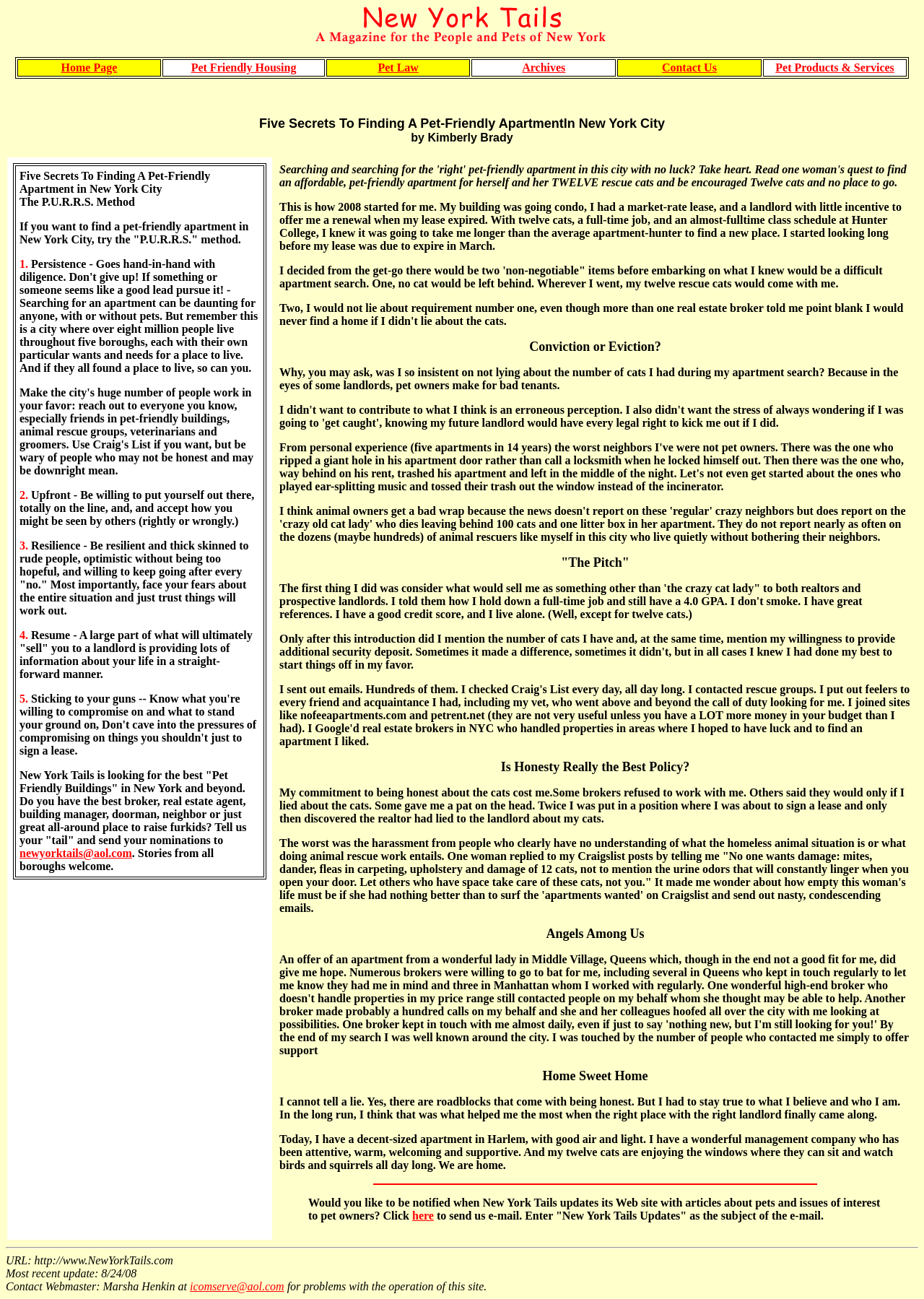Look at the image and answer the question in detail:
What is the name of the magazine?

The name of the magazine can be found in the top-left corner of the webpage, where it says 'New York Tails' with a subtitle 'A Magazine for the People and Pets of NYC'.